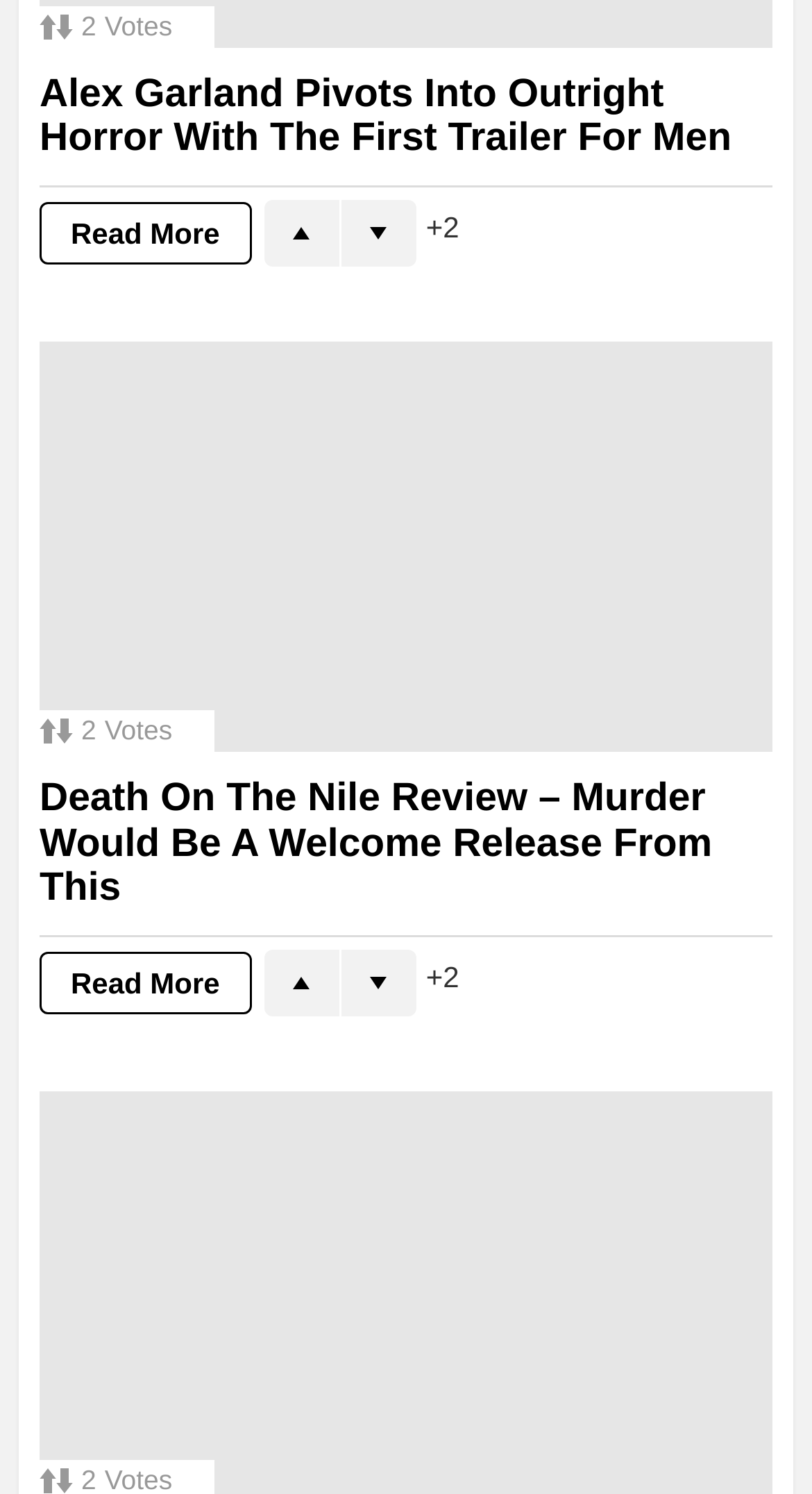Can you give a comprehensive explanation to the question given the content of the image?
What is the text of the 'Read More' link in the first article?

I found the text of the 'Read More' link in the first article by looking at the link element with the text 'Read More' which is a sibling of the heading element with the text 'Alex Garland Pivots Into Outright Horror With The First Trailer For Men'.